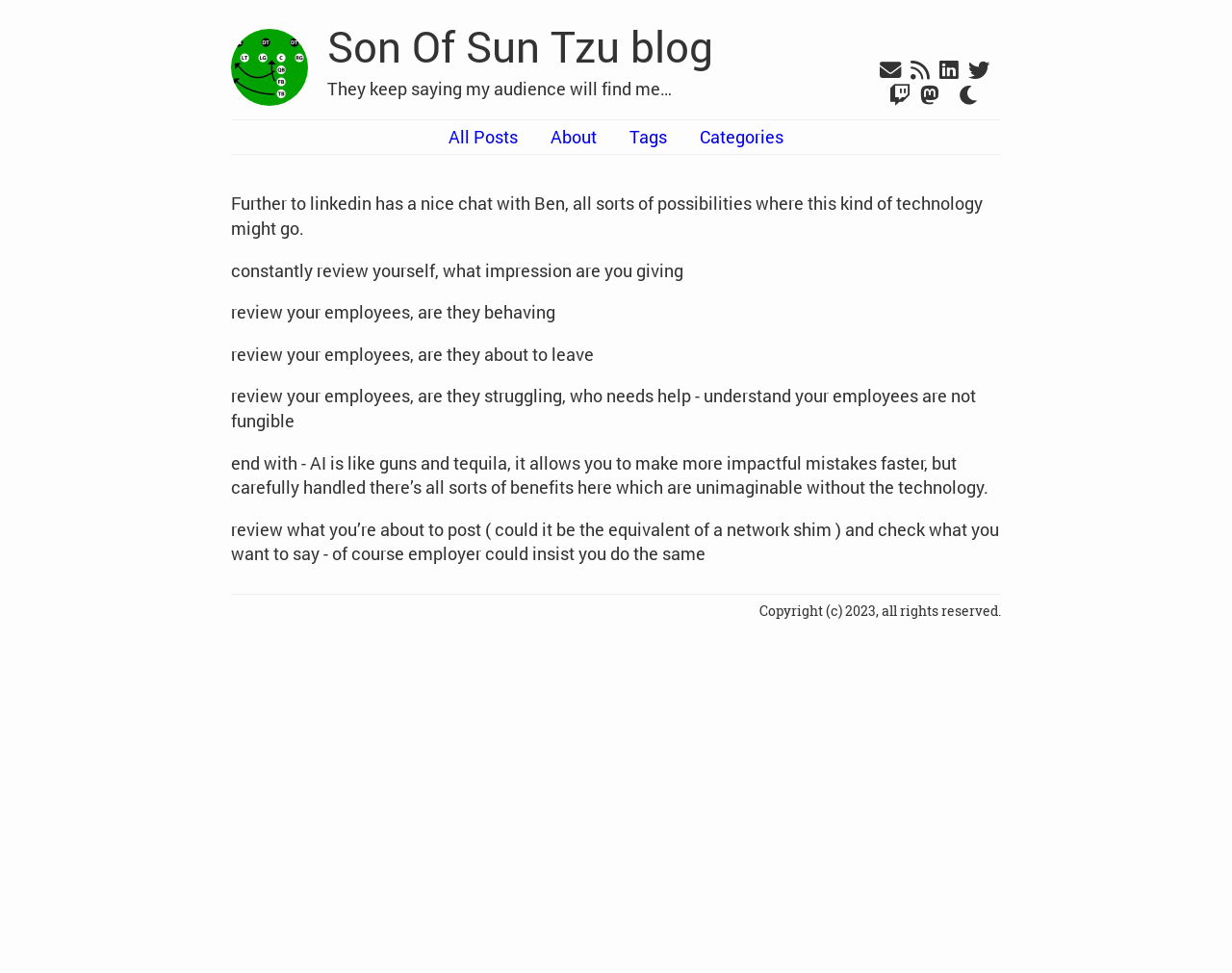What social media platforms are linked on the webpage?
Answer the question based on the image using a single word or a brief phrase.

linkedin, twitter, twitch, mastodon